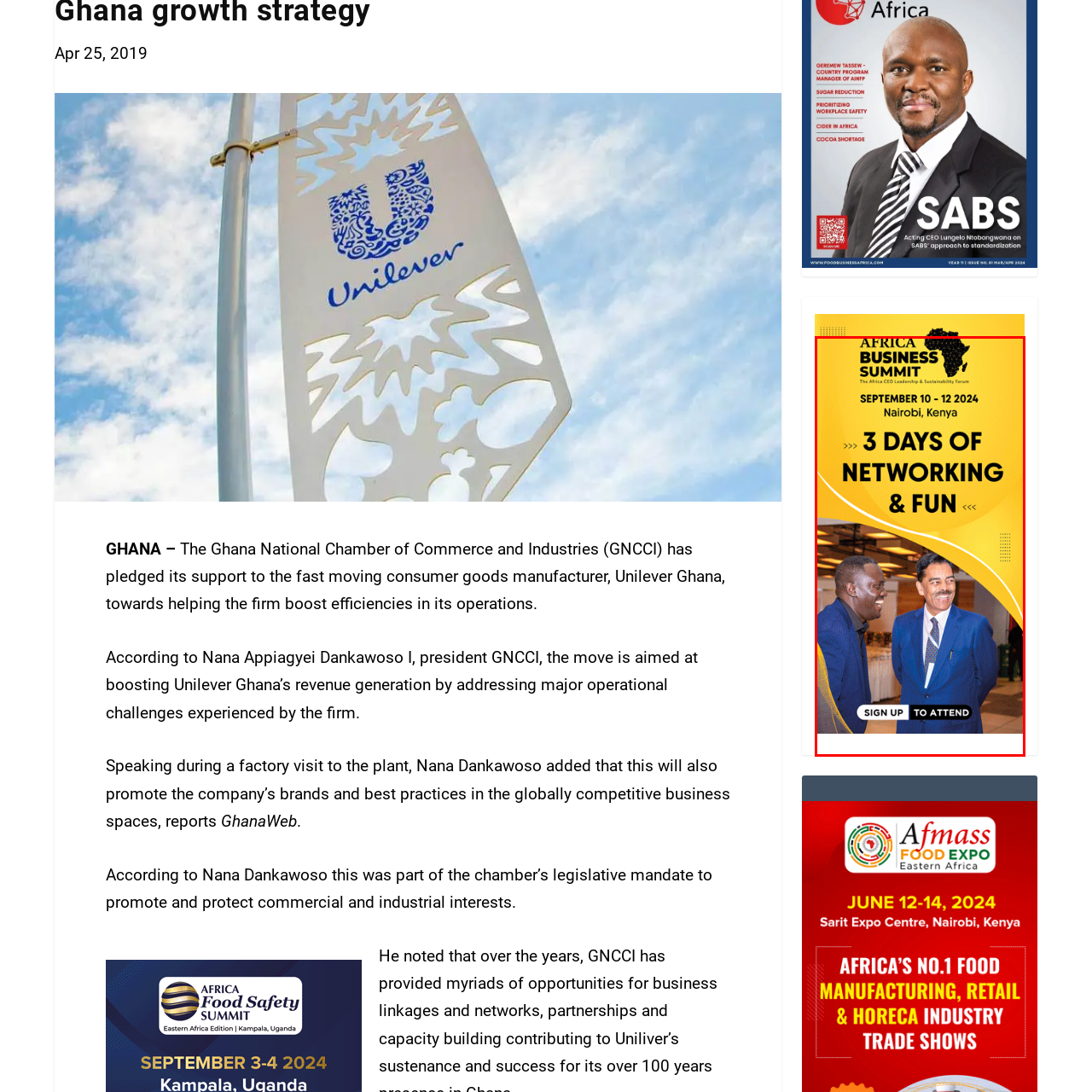Direct your attention to the red-bounded image and answer the question with a single word or phrase:
Where is the Africa Business Summit scheduled to take place?

Nairobi, Kenya